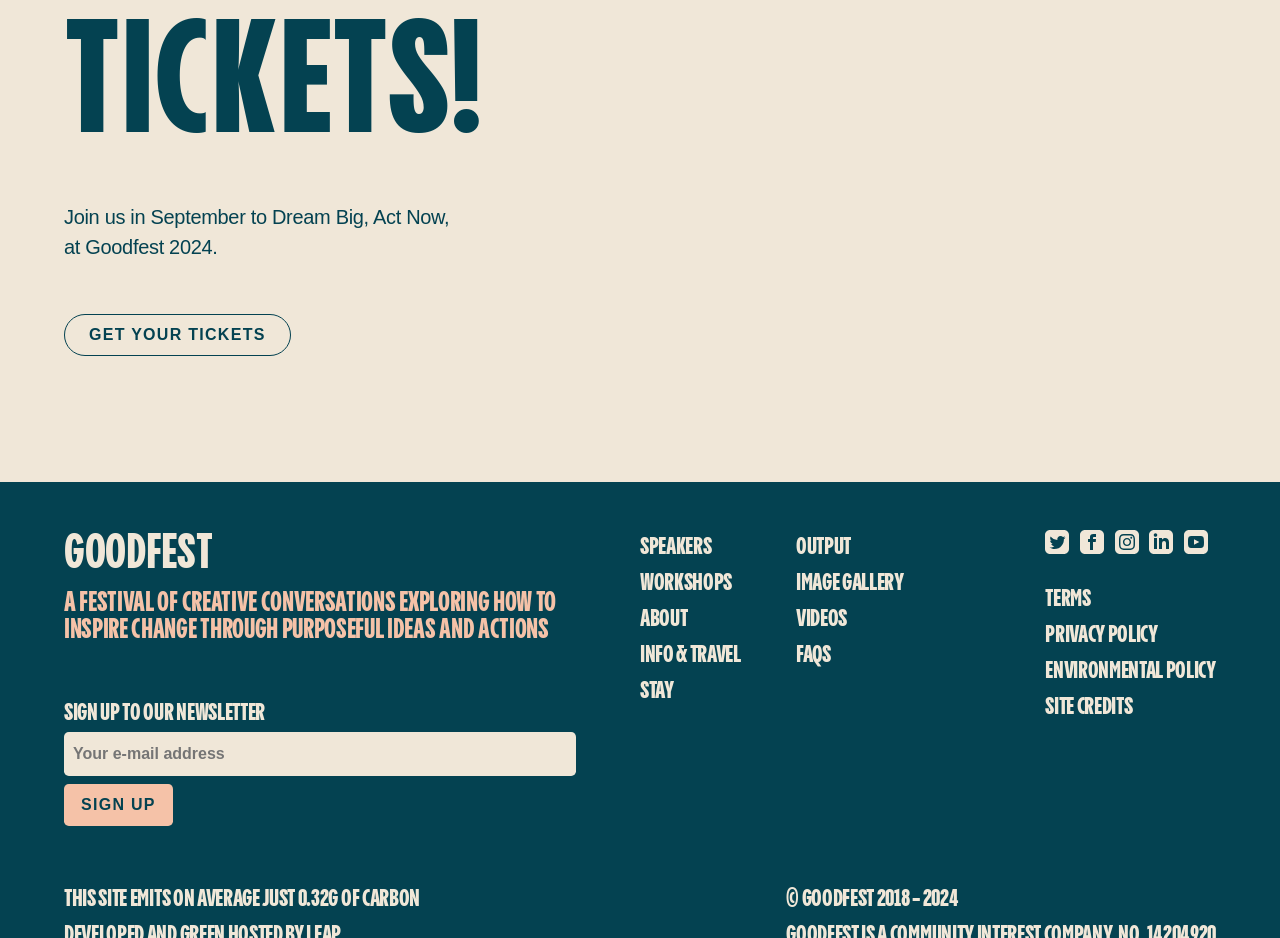Using the information in the image, give a detailed answer to the following question: What is the theme of Goodfest 2024?

The theme of Goodfest 2024 is 'Dream Big, Act Now' as mentioned in the static text 'Join us in September to Dream Big, Act Now, at Goodfest 2024.' at the top of the webpage.